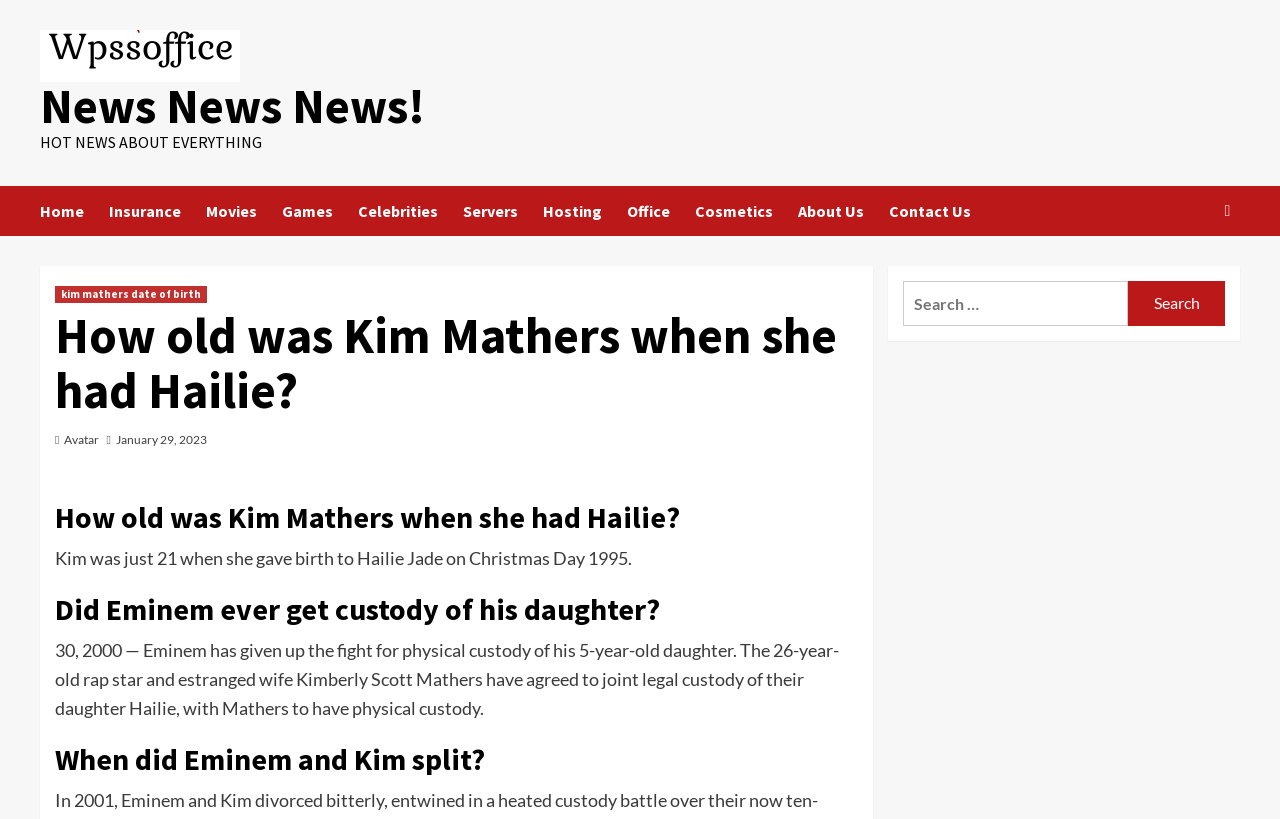Highlight the bounding box coordinates of the region I should click on to meet the following instruction: "Click on Contact Us".

[0.695, 0.227, 0.778, 0.288]